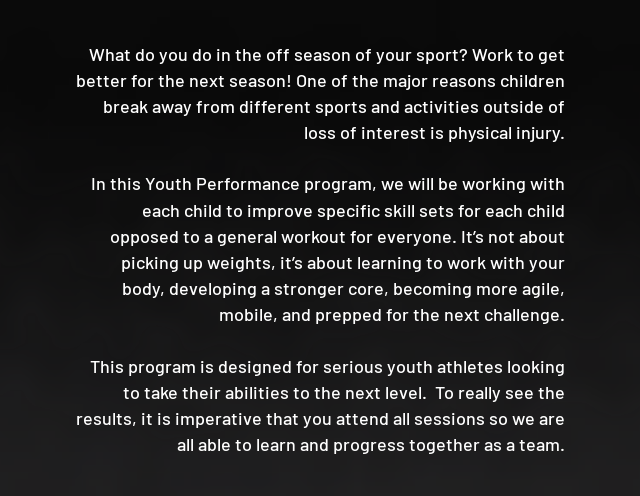Consider the image and give a detailed and elaborate answer to the question: 
Why is consistent attendance in sessions important?

According to the caption, consistent attendance in sessions is necessary to foster teamwork and collective growth among participants, which is an essential aspect of the Youth Performance program.